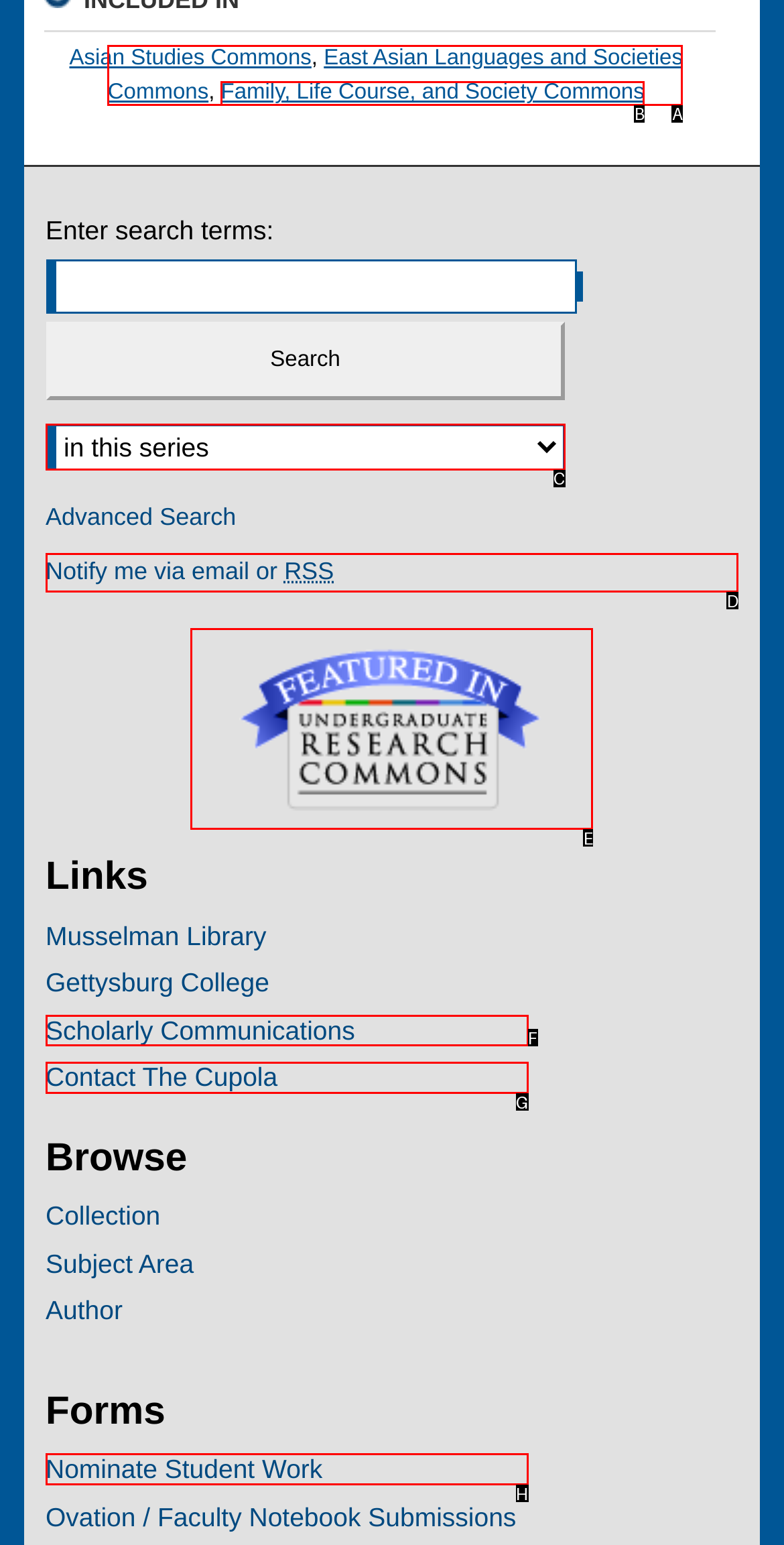Please select the letter of the HTML element that fits the description: Contact The Cupola. Answer with the option's letter directly.

G